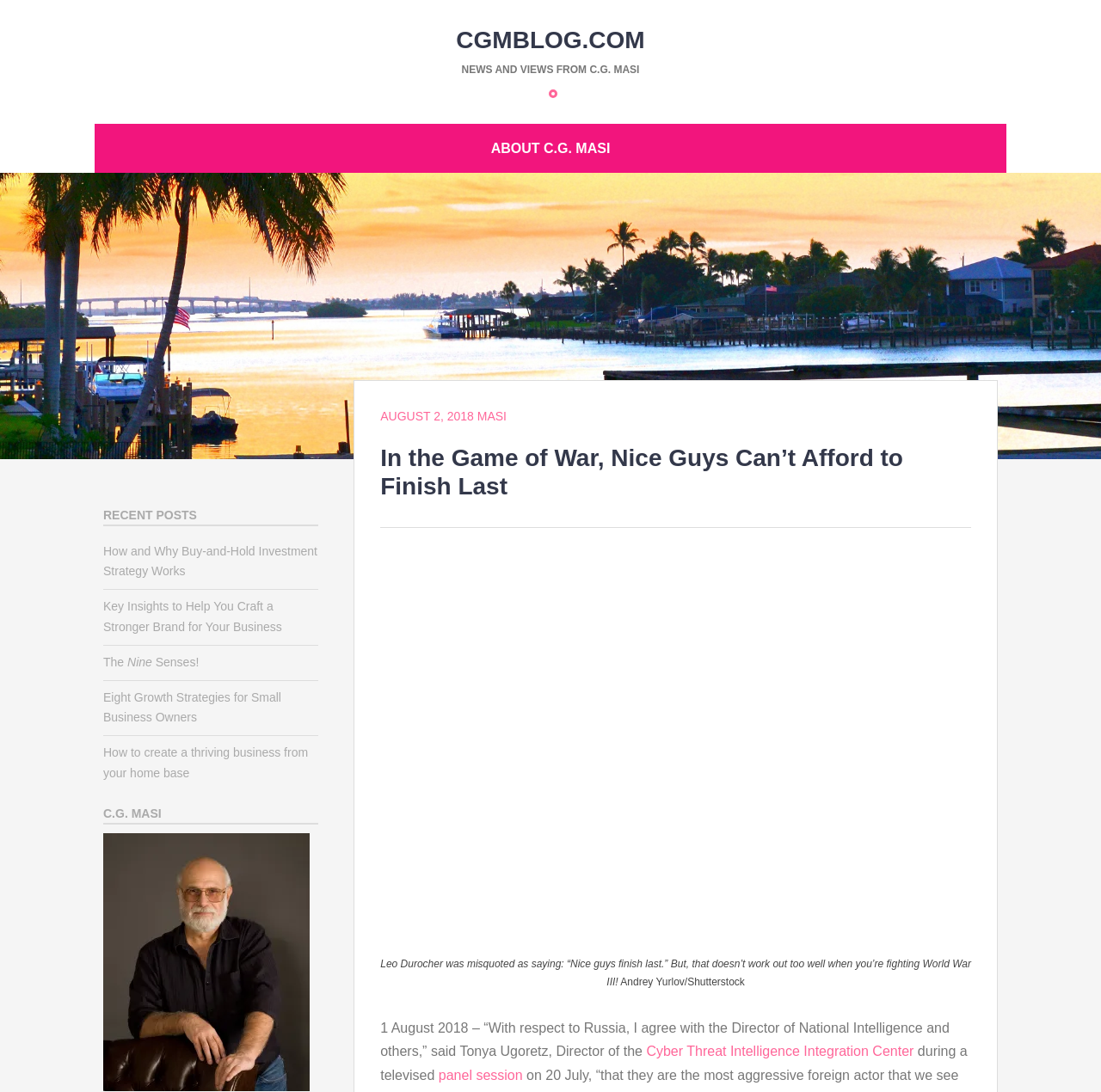Provide a brief response using a word or short phrase to this question:
What is the name of the website?

CGMBLOG.COM